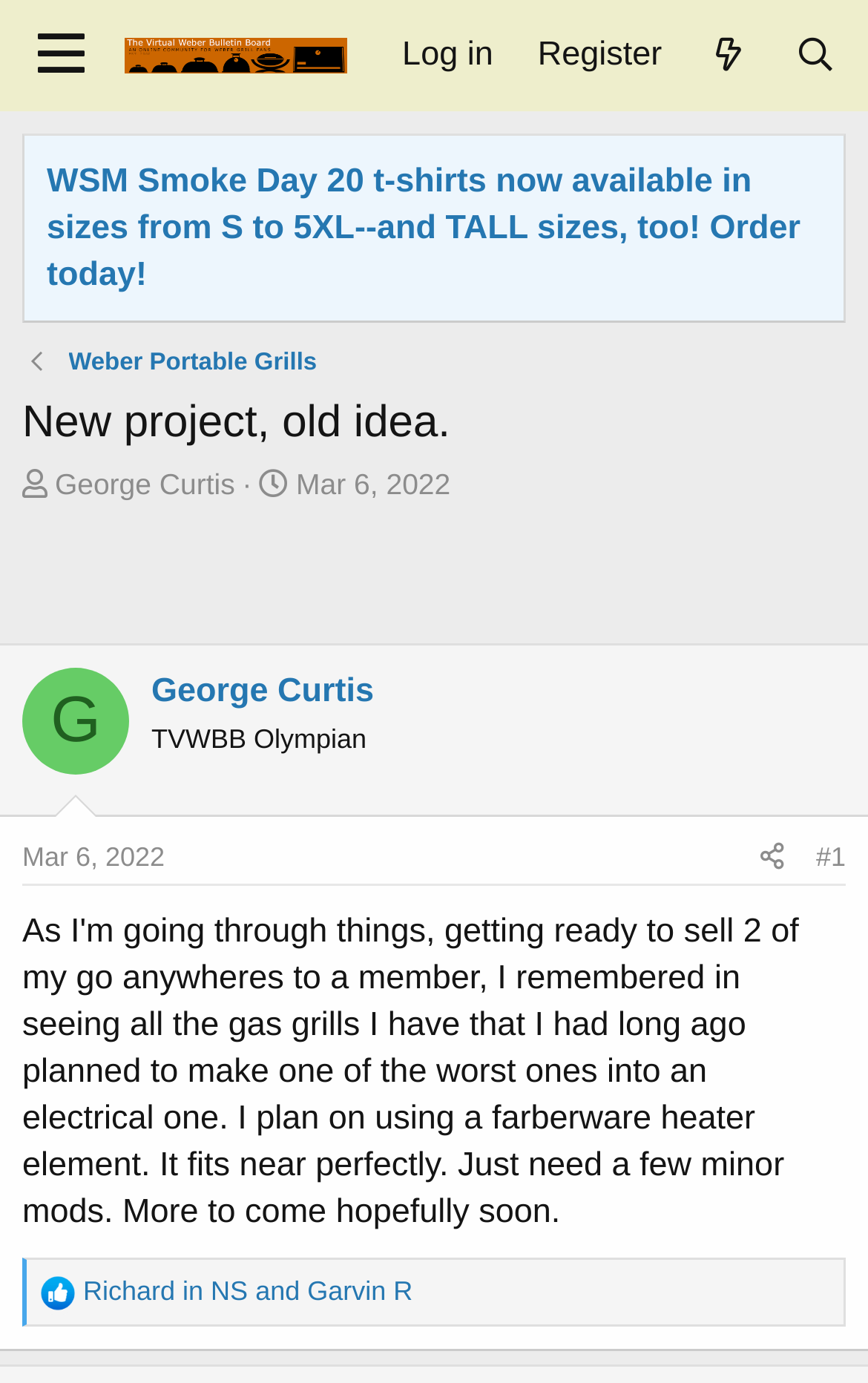Locate the bounding box coordinates of the element that should be clicked to execute the following instruction: "Log in to the forum".

[0.438, 0.009, 0.594, 0.069]